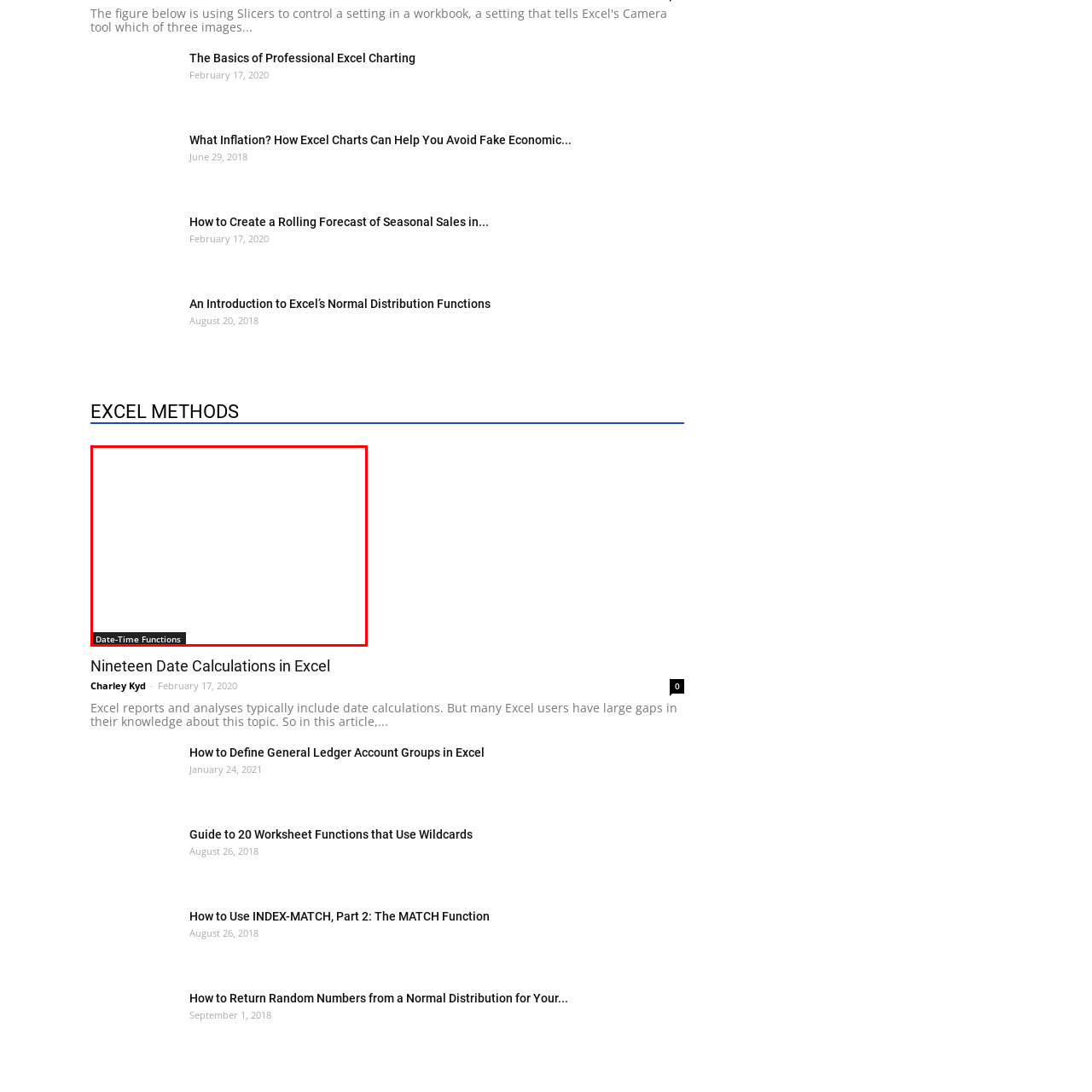What type of users is the context engaging?
Observe the image marked by the red bounding box and generate a detailed answer to the question.

The caption suggests that the context is engaging users who are looking to improve their skills in Excel, specifically in utilizing date-related calculations, implying that the content is targeted towards Excel users who want to enhance their productivity.